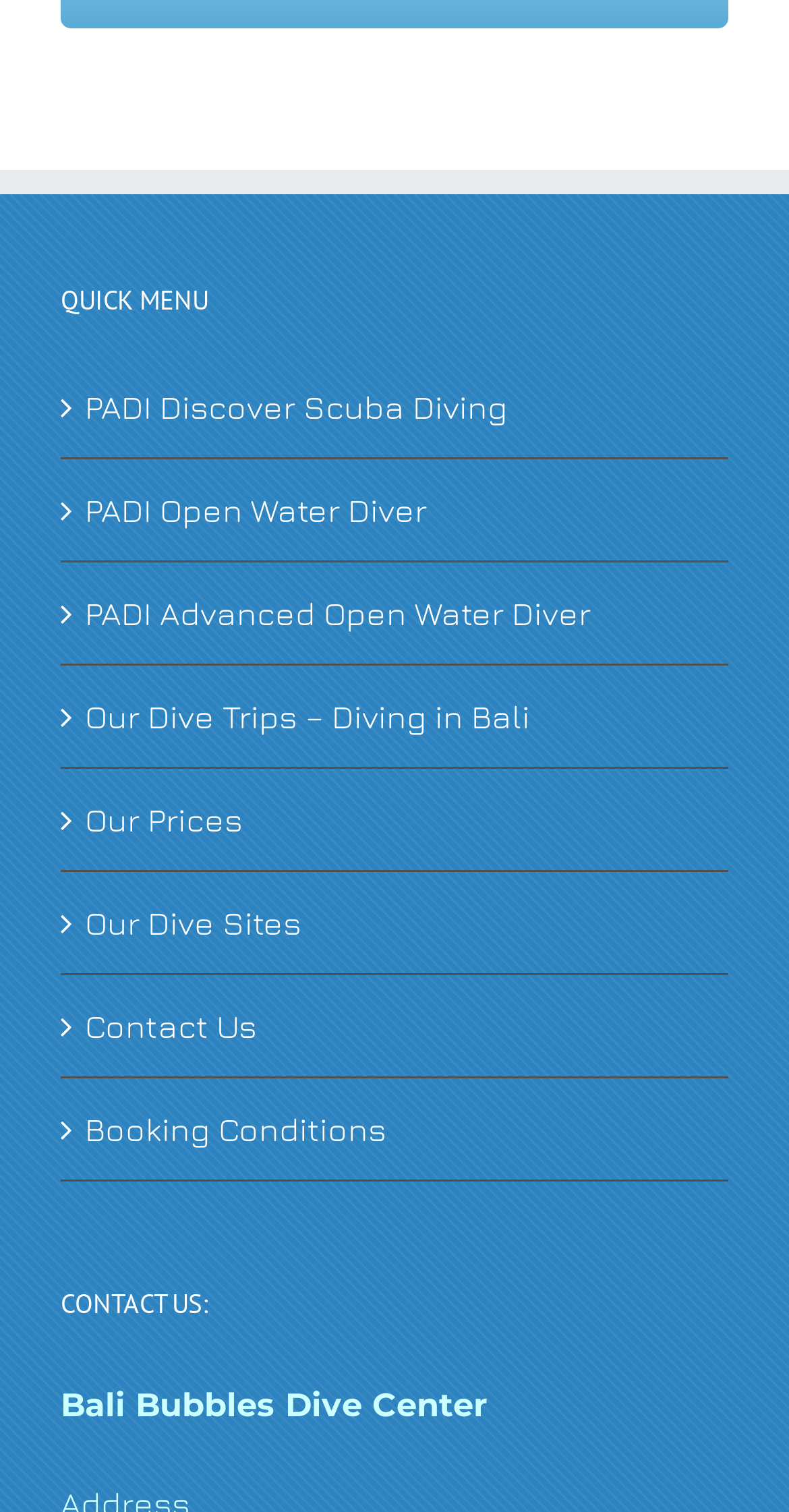Please find the bounding box coordinates of the element that you should click to achieve the following instruction: "View Our Dive Trips". The coordinates should be presented as four float numbers between 0 and 1: [left, top, right, bottom].

[0.108, 0.454, 0.897, 0.494]